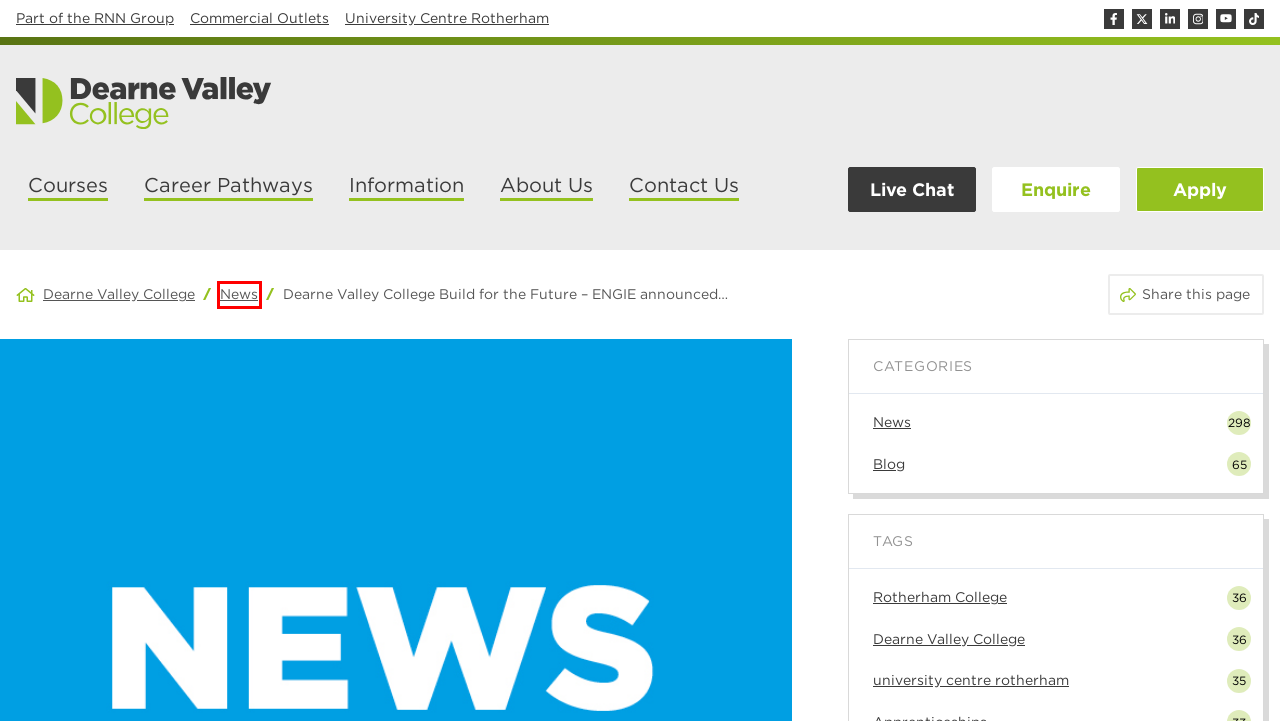You have a screenshot of a webpage where a red bounding box highlights a specific UI element. Identify the description that best matches the resulting webpage after the highlighted element is clicked. The choices are:
A. Information - Dearne Valley College
B. Courses - Dearne Valley College
C. Contact - Dearne Valley College
D. Career Pathways - Dearne Valley College
E. Dearne Valley College
F. News - Dearne Valley College
G. Tag: Rotherham College - Dearne Valley College
H. Commercial Outlets - Dearne Valley College

F